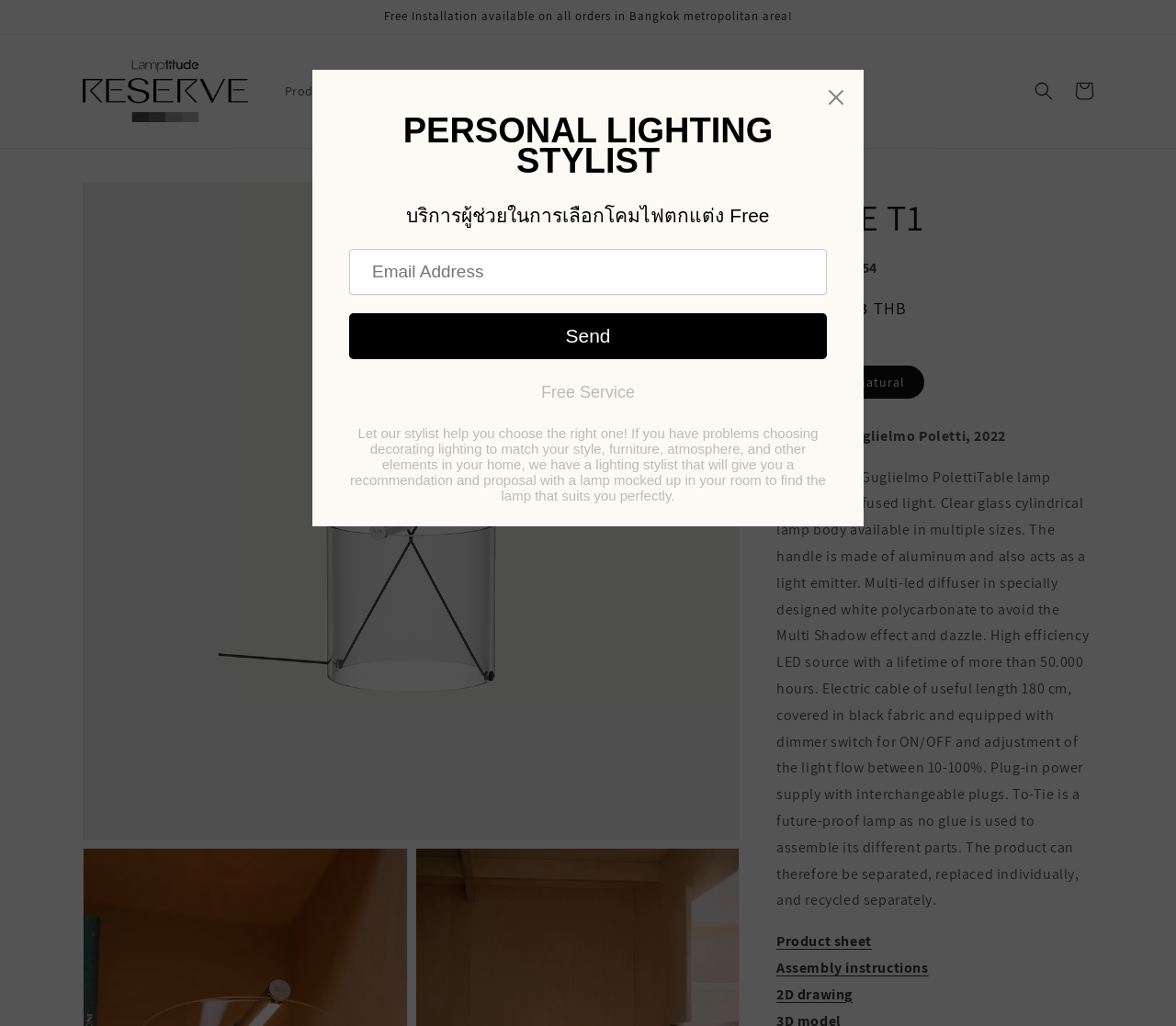Can you give a detailed response to the following question using the information from the image? What is the material of the lamp handle?

I found the material of the lamp handle by reading the product description which states that 'The handle is made of aluminum and also acts as a light emitter'.